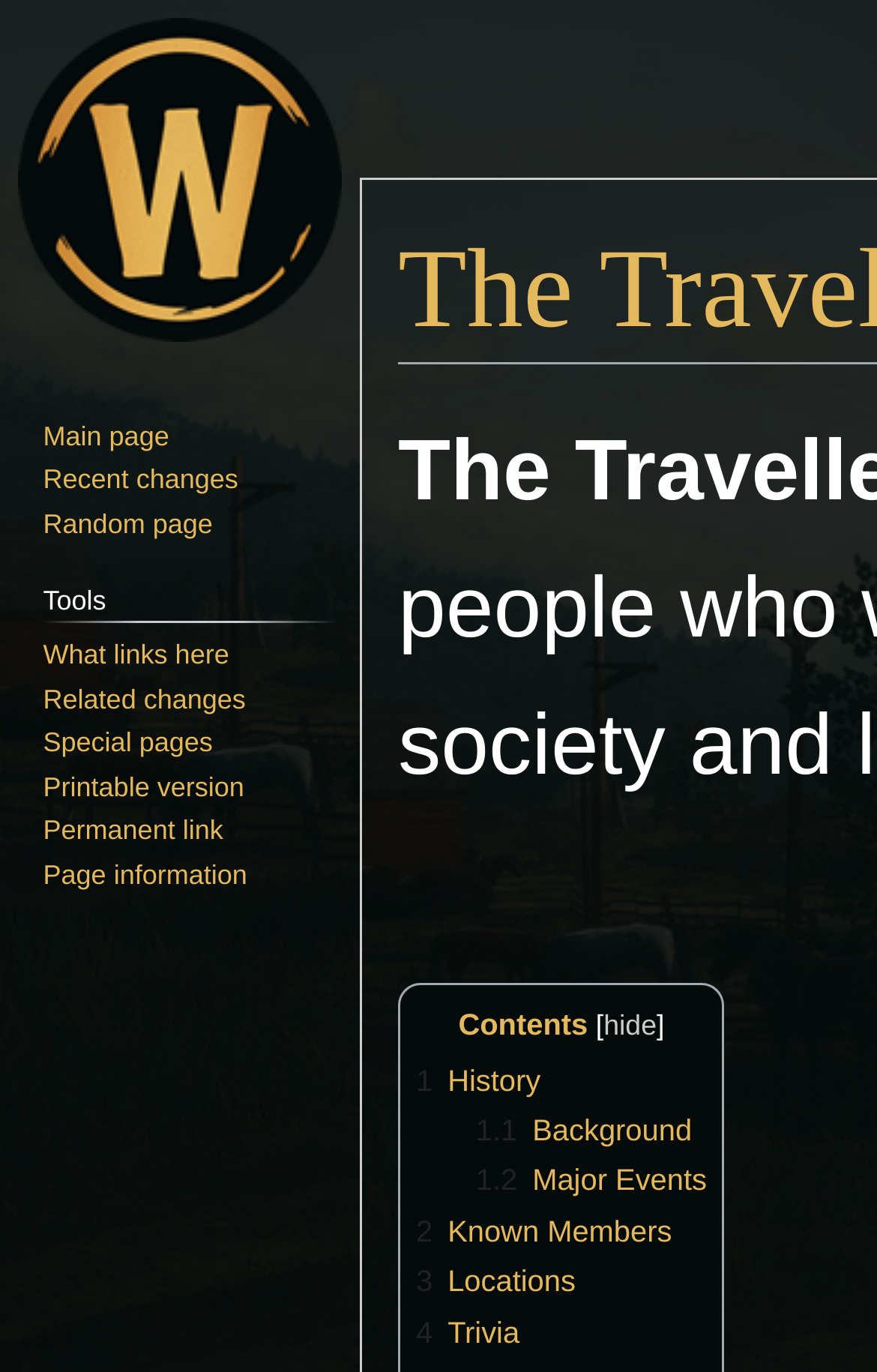Could you indicate the bounding box coordinates of the region to click in order to complete this instruction: "Check what links here".

[0.049, 0.466, 0.261, 0.489]